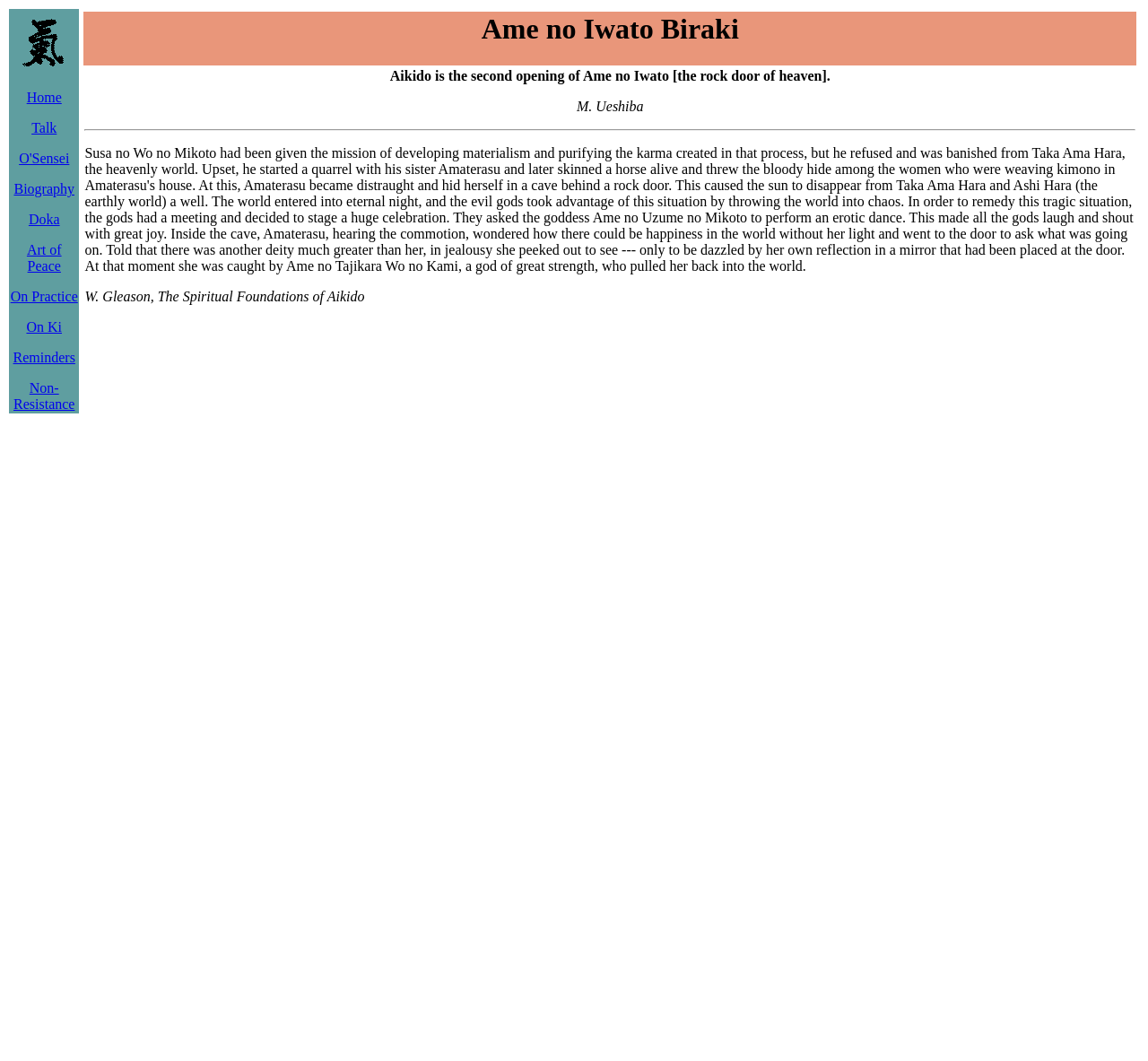Please analyze the image and provide a thorough answer to the question:
What is the name of the Aikido concept described on this webpage?

Based on the webpage content, I found that the main topic is Ame no Iwato Biraki, which is an Aikido concept. The webpage provides a detailed description of this concept, including its mythological background and significance.